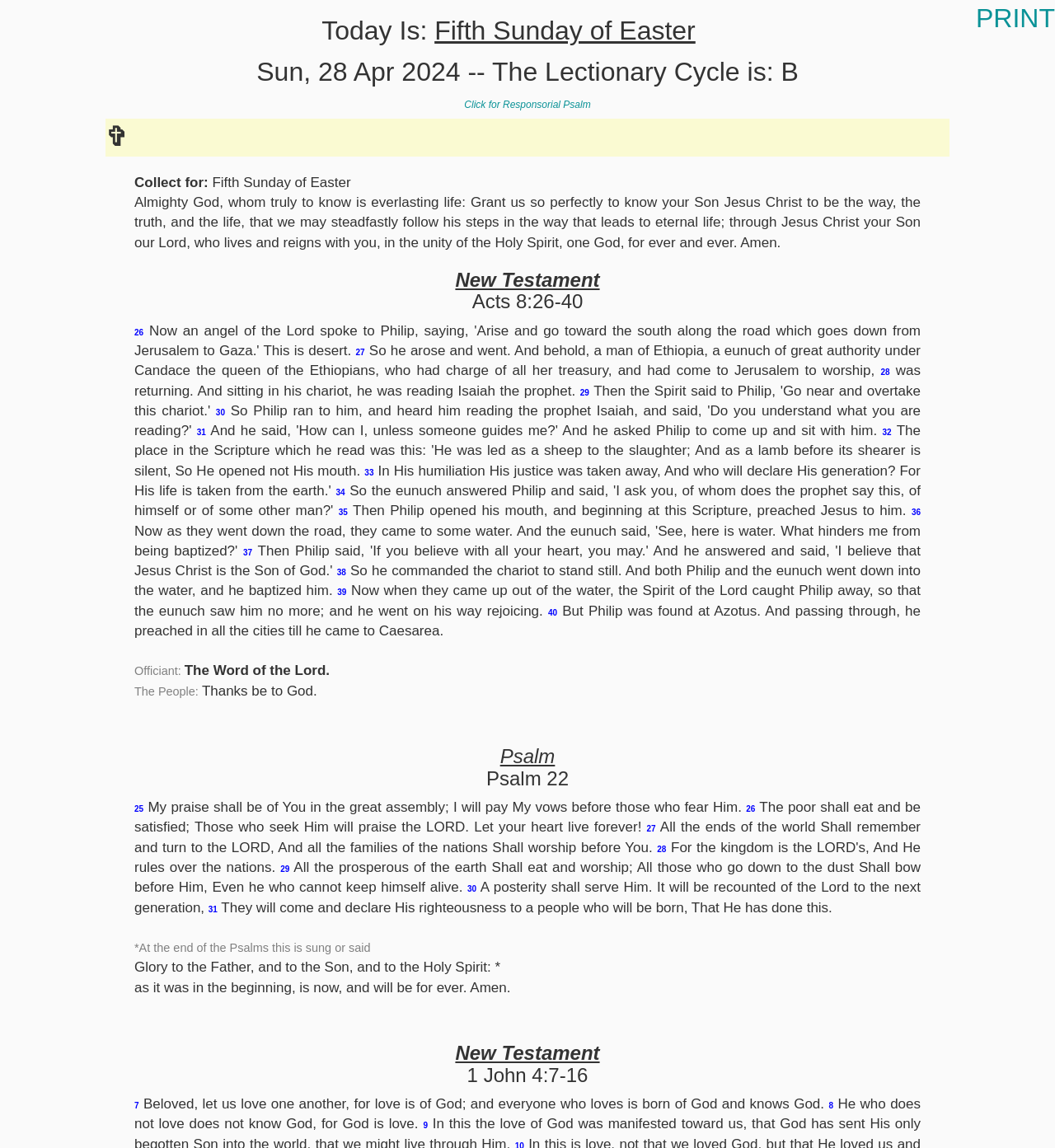Extract the bounding box of the UI element described as: "Click for Responsorial Psalm".

[0.012, 0.087, 0.988, 0.096]